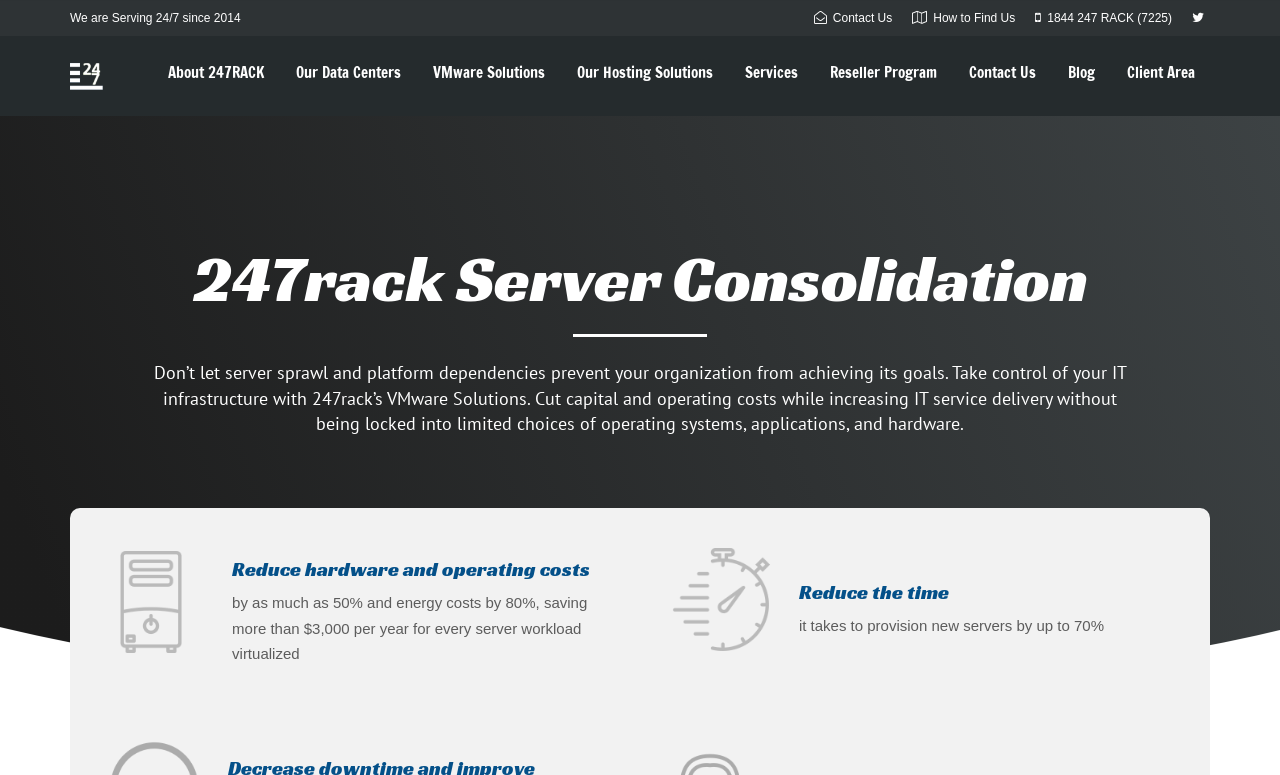Pinpoint the bounding box coordinates of the clickable element needed to complete the instruction: "Check the Blog". The coordinates should be provided as four float numbers between 0 and 1: [left, top, right, bottom].

[0.834, 0.062, 0.855, 0.126]